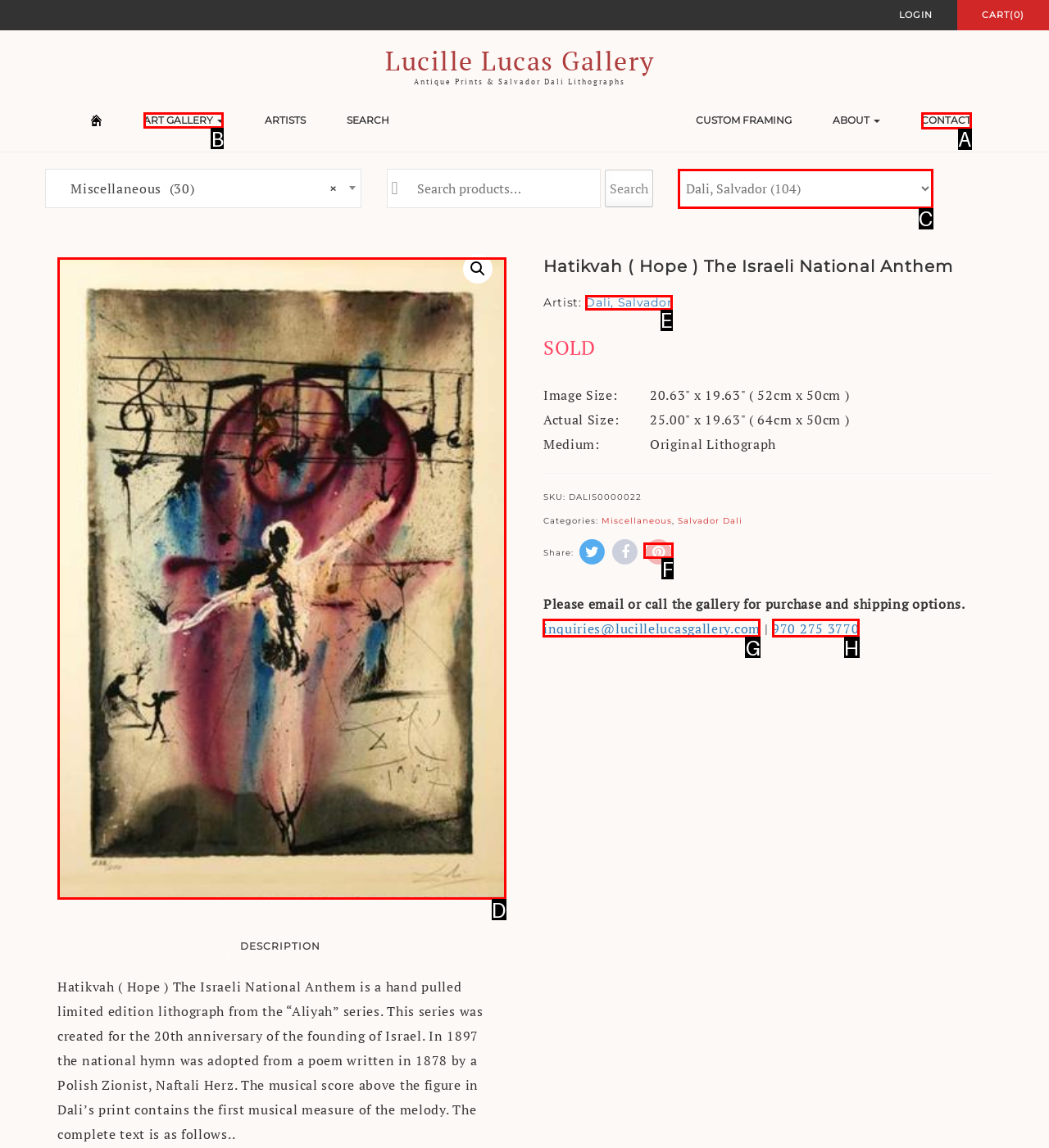Point out which UI element to click to complete this task: View the 'ART GALLERY' menu
Answer with the letter corresponding to the right option from the available choices.

B